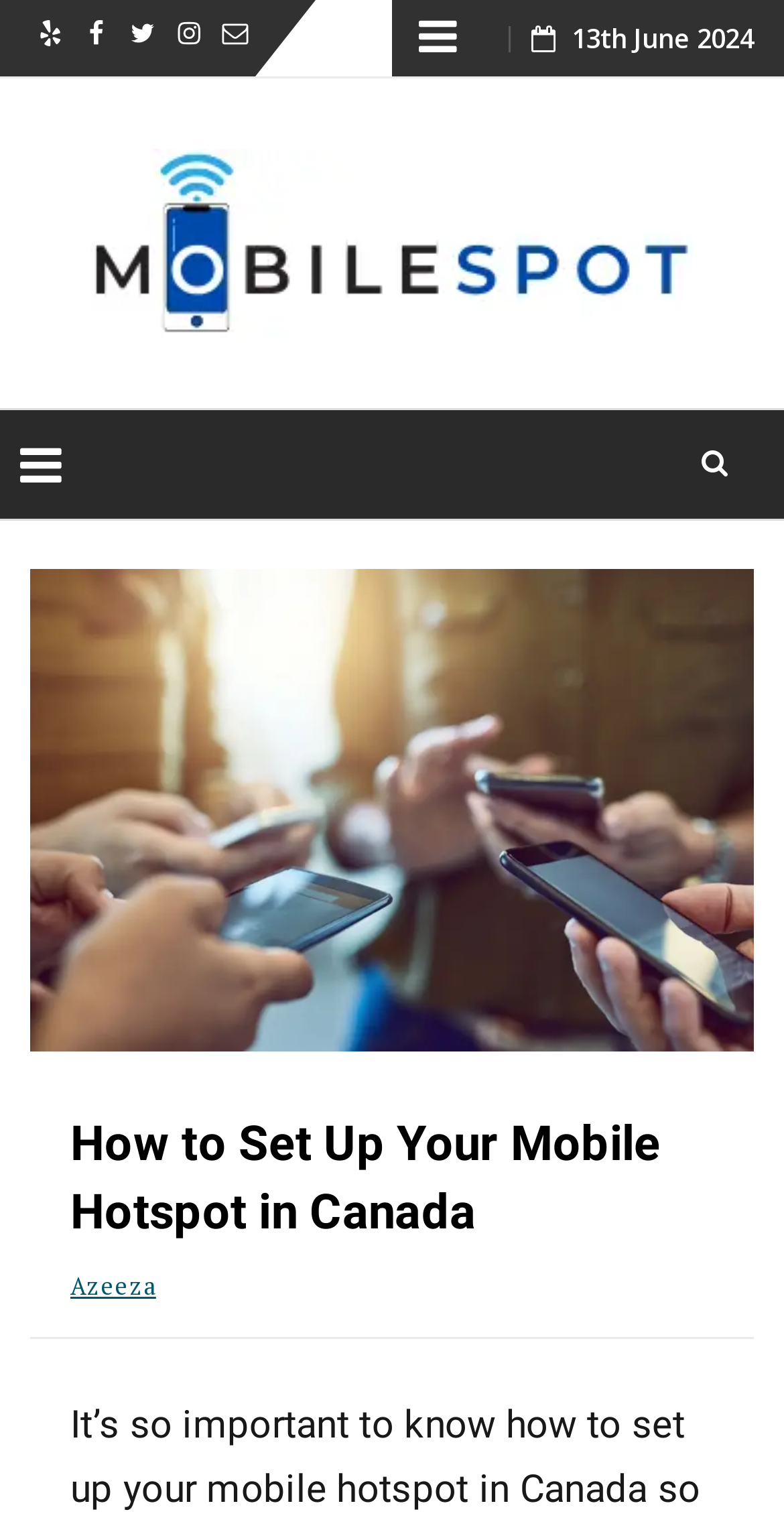Answer this question in one word or a short phrase: What is the author of the article?

Azeeza